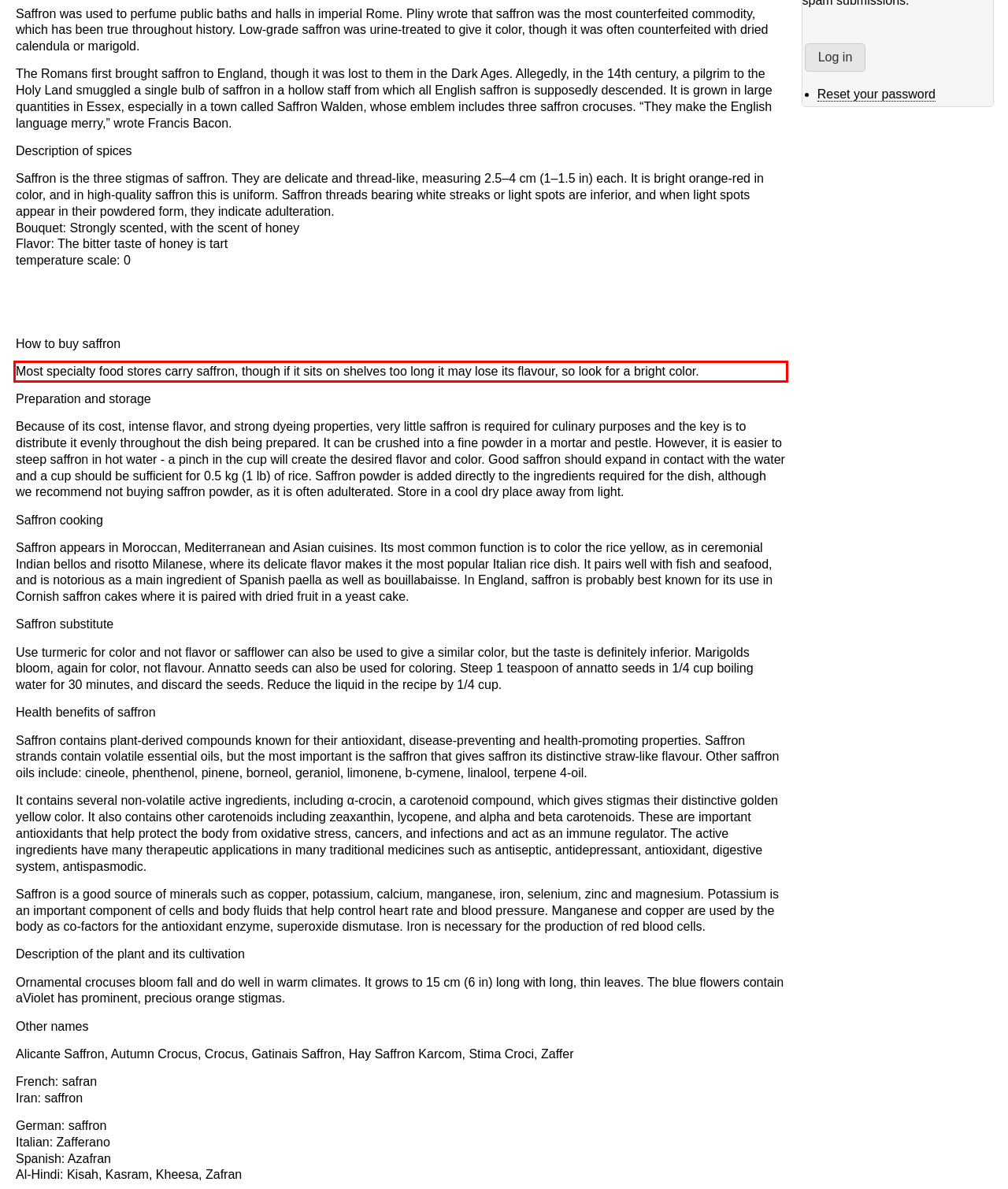Examine the webpage screenshot and use OCR to recognize and output the text within the red bounding box.

Most specialty food stores carry saffron, though if it sits on shelves too long it may lose its flavour, so look for a bright color.